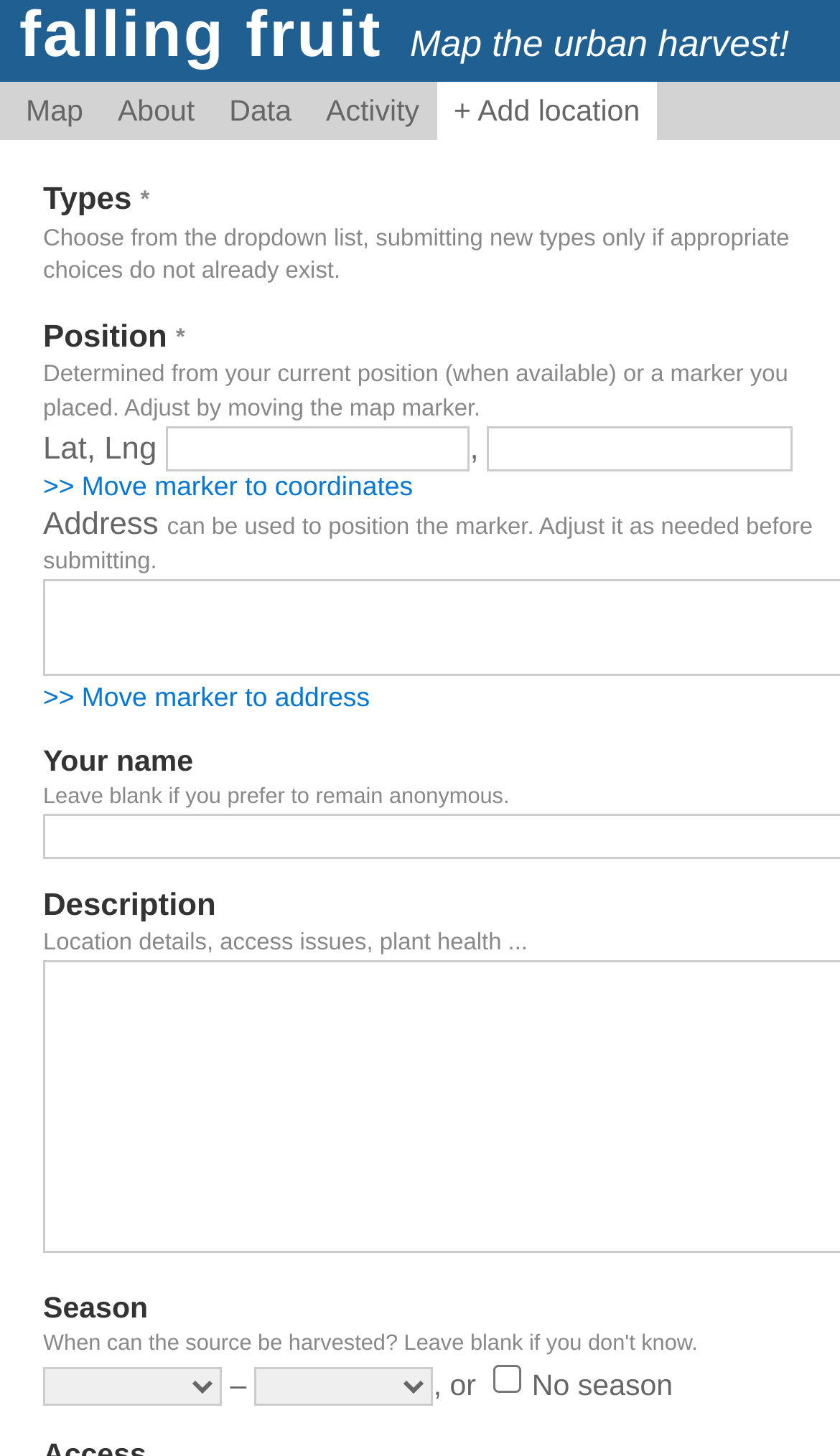Find the bounding box coordinates for the UI element that matches this description: "falling fruit".

[0.023, 0.0, 0.455, 0.049]